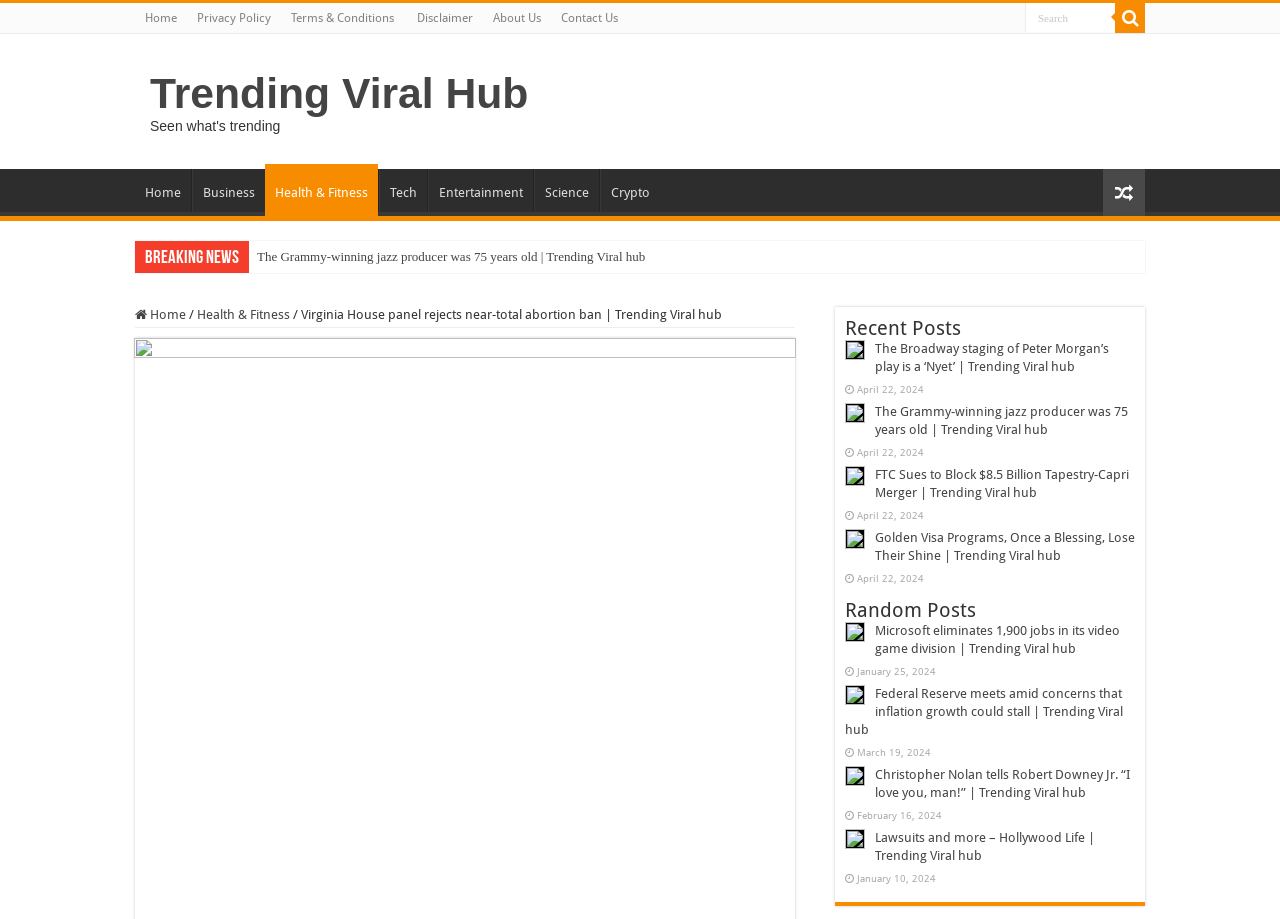Provide an in-depth caption for the elements present on the webpage.

This webpage is a news article page from Trending Viral Hub. At the top, there is a navigation menu with links to "Home", "Privacy Policy", "Terms & Conditions", "Disclaimer", "About Us", and "Contact Us". Next to the navigation menu, there is a search bar. 

Below the navigation menu, there is a heading that reads "Trending Viral Hub Seen what's trending" with a link to "Trending Viral Hub". 

On the left side of the page, there is a vertical menu with links to different categories such as "Home", "Business", "Health & Fitness", "Tech", "Entertainment", "Science", and "Crypto". 

On the right side of the page, there is a section with a "Breaking News" label, followed by a news article with the title "Virginia House panel rejects near-total abortion ban | Trending Viral hub". 

Below the news article, there are two sections: "Recent Posts" and "Random Posts". Each section contains a list of news articles with their titles, dates, and a brief summary. The articles are represented by headings, and each heading has a link to the full article. There are also icons and dates associated with each article. 

The webpage has a total of 9 news articles in the "Recent Posts" section and 9 news articles in the "Random Posts" section. The articles cover a range of topics, including politics, entertainment, business, and technology.